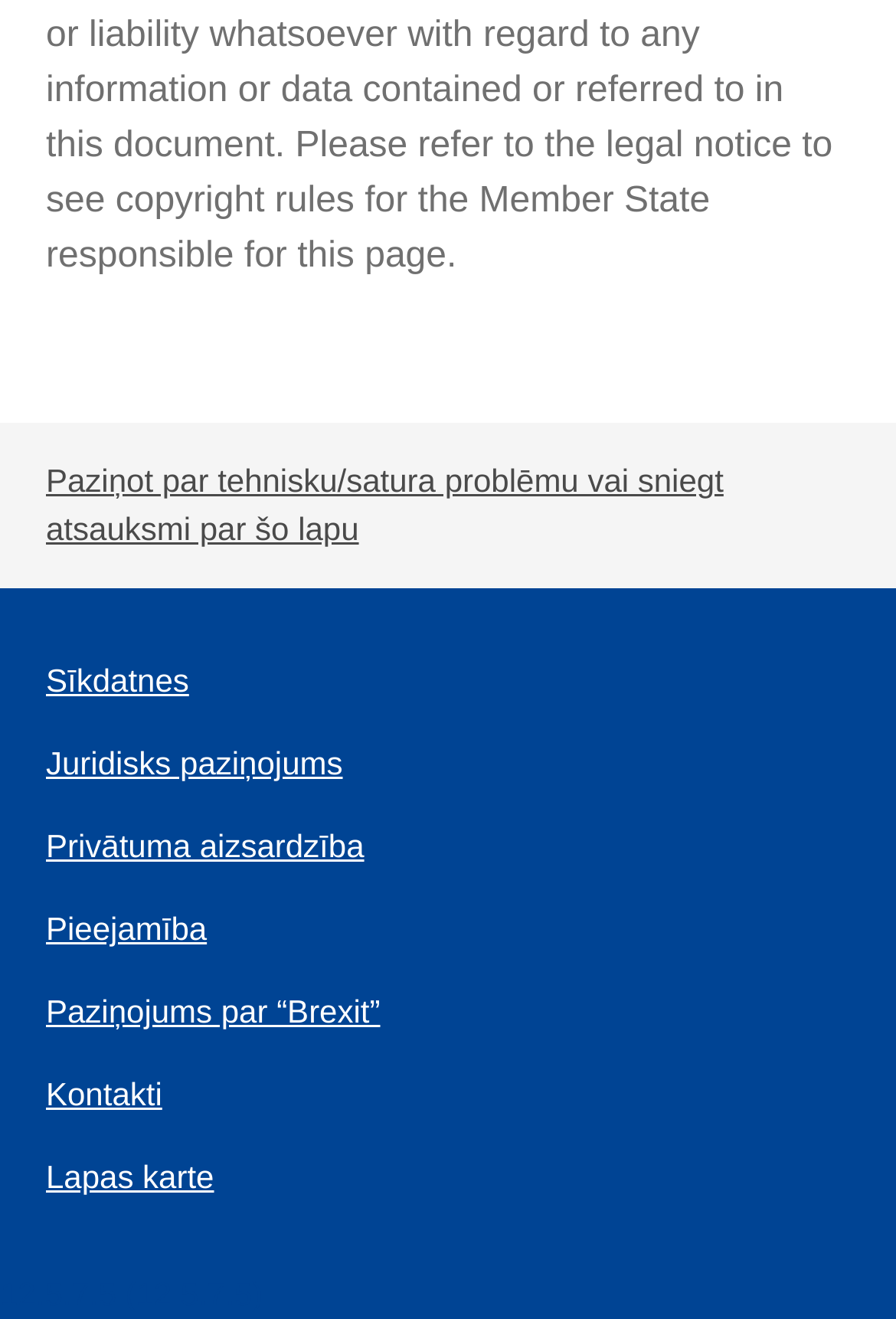For the following element description, predict the bounding box coordinates in the format (top-left x, top-left y, bottom-right x, bottom-right y). All values should be floating point numbers between 0 and 1. Description: Paziņojums par “Brexit”

[0.051, 0.753, 0.424, 0.781]